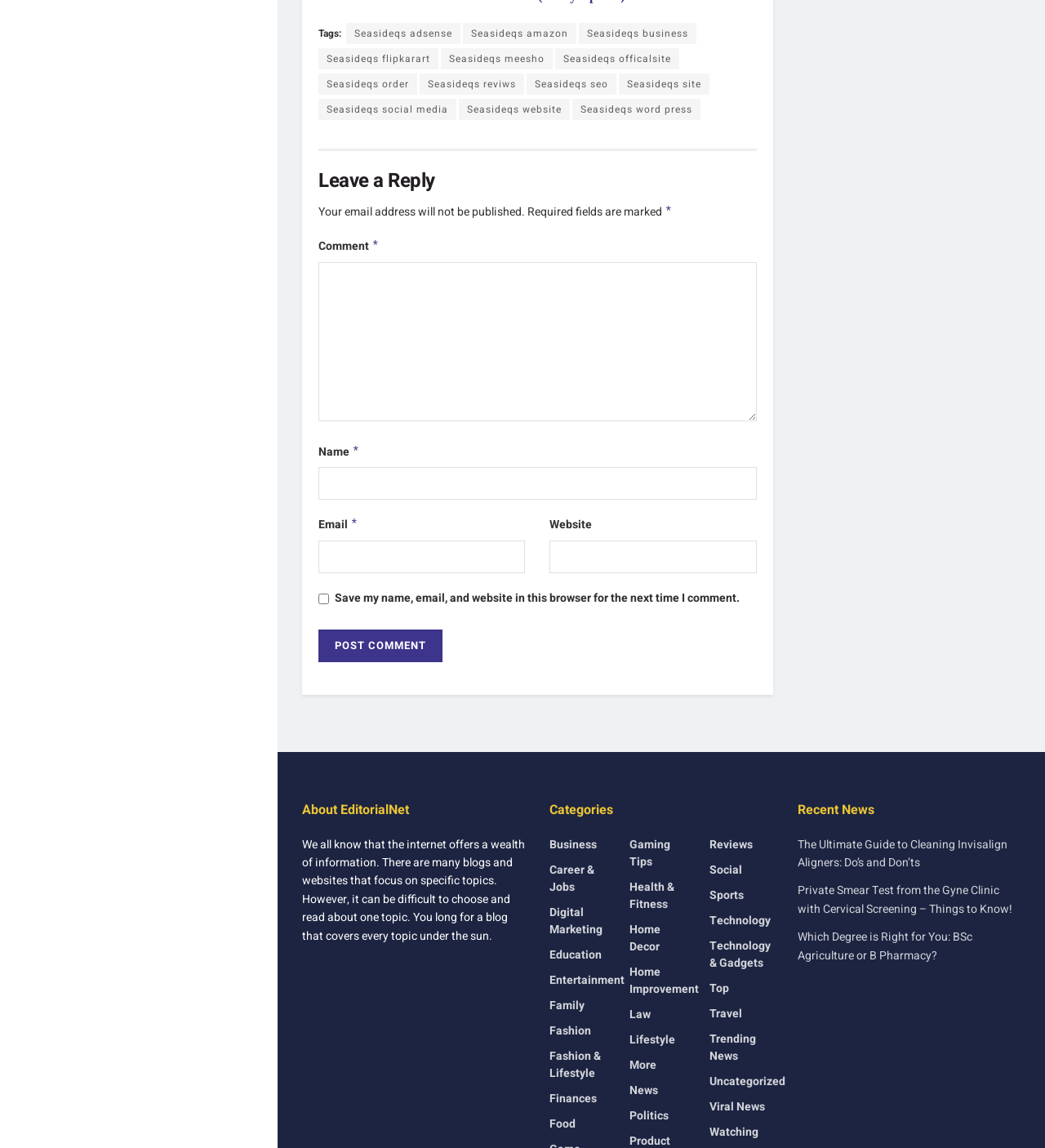Specify the bounding box coordinates of the region I need to click to perform the following instruction: "Click on the 'Post Comment' button". The coordinates must be four float numbers in the range of 0 to 1, i.e., [left, top, right, bottom].

[0.305, 0.549, 0.423, 0.577]